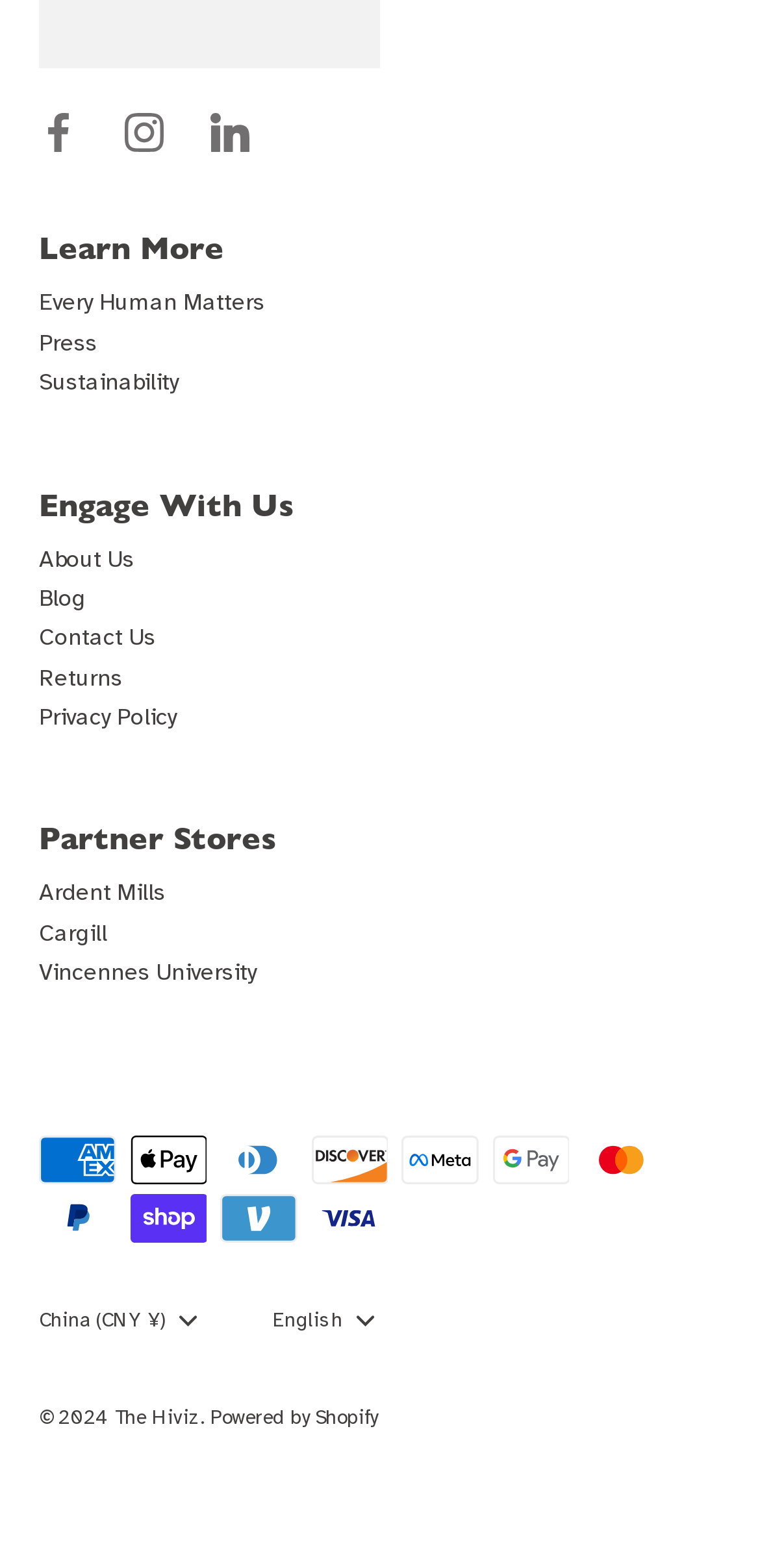Respond to the following question using a concise word or phrase: 
What is the language currently selected?

English